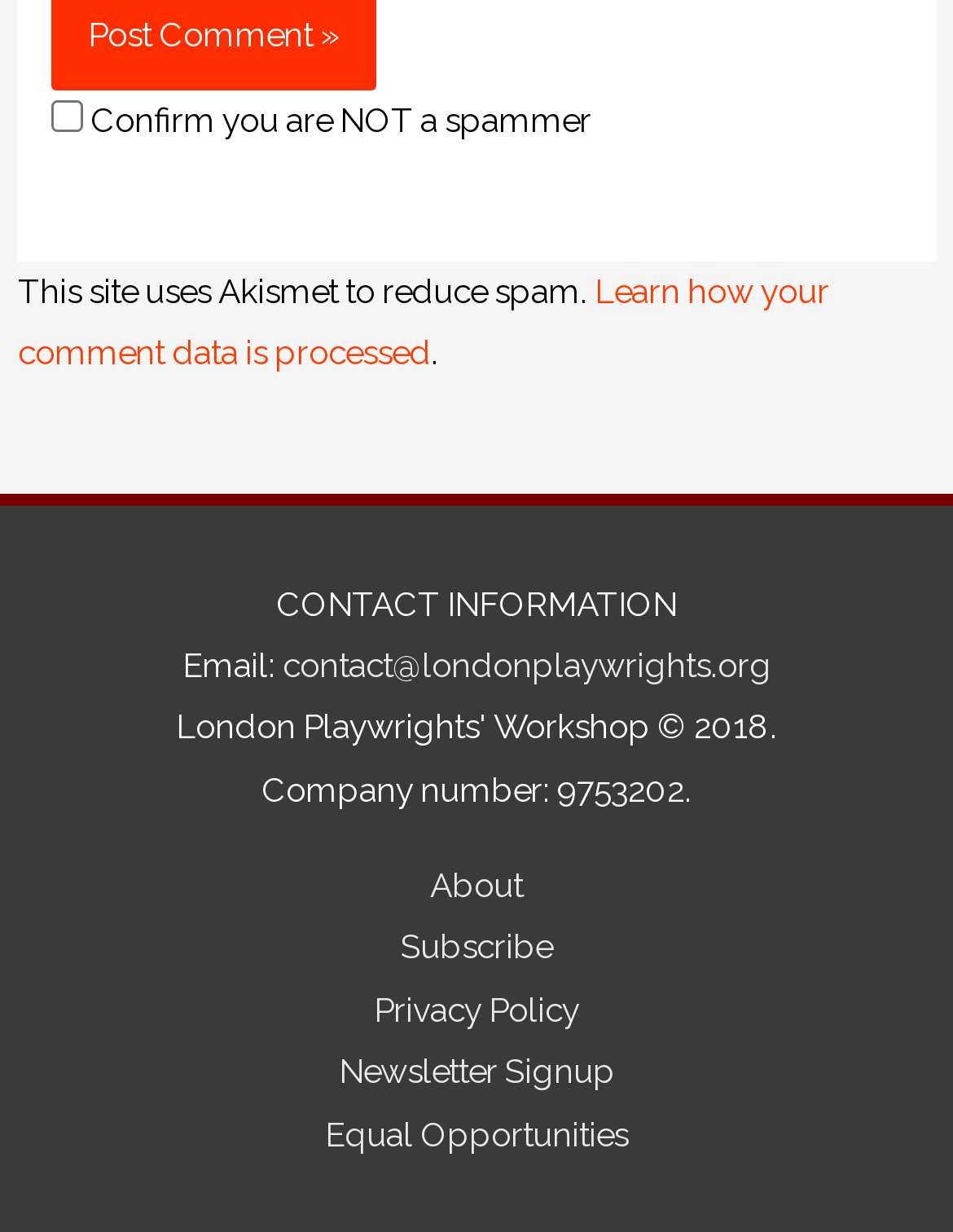Locate the bounding box of the user interface element based on this description: "About".

[0.451, 0.702, 0.549, 0.734]